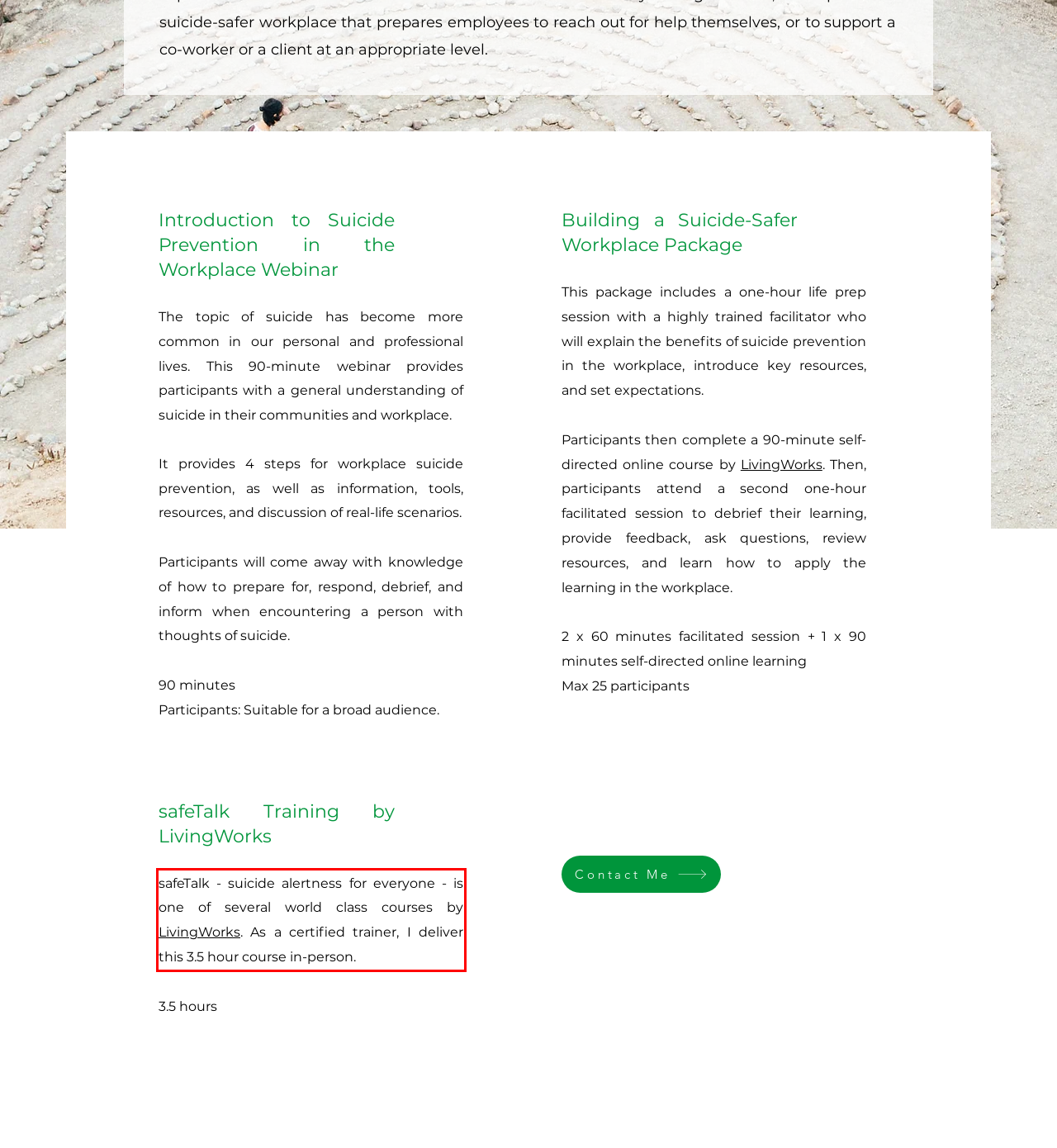By examining the provided screenshot of a webpage, recognize the text within the red bounding box and generate its text content.

safeTalk - suicide alertness for everyone - is one of several world class courses by LivingWorks. As a certified trainer, I deliver this 3.5 hour course in-person.